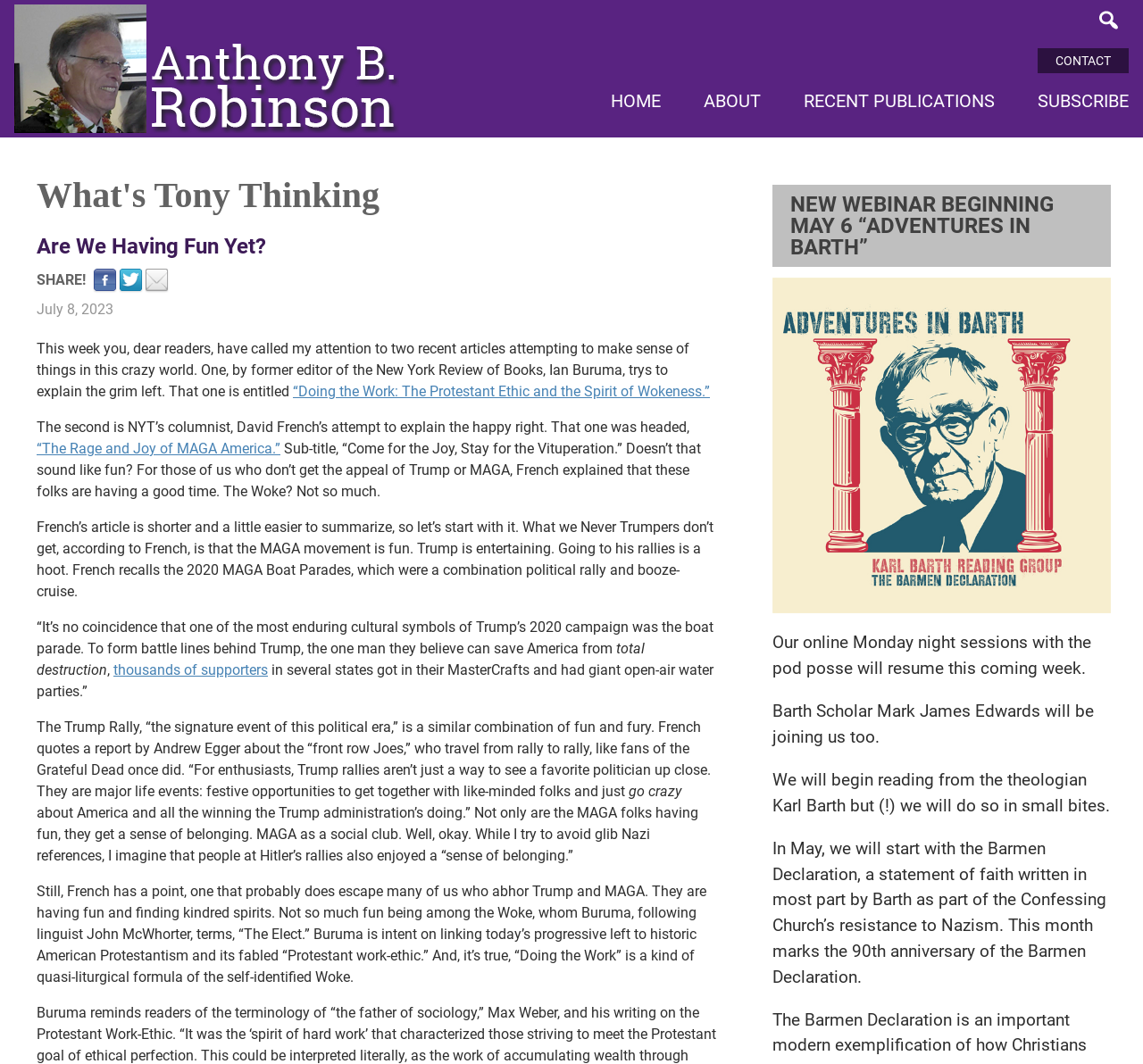Please identify the bounding box coordinates for the region that you need to click to follow this instruction: "Search for something".

[0.957, 0.008, 0.98, 0.029]